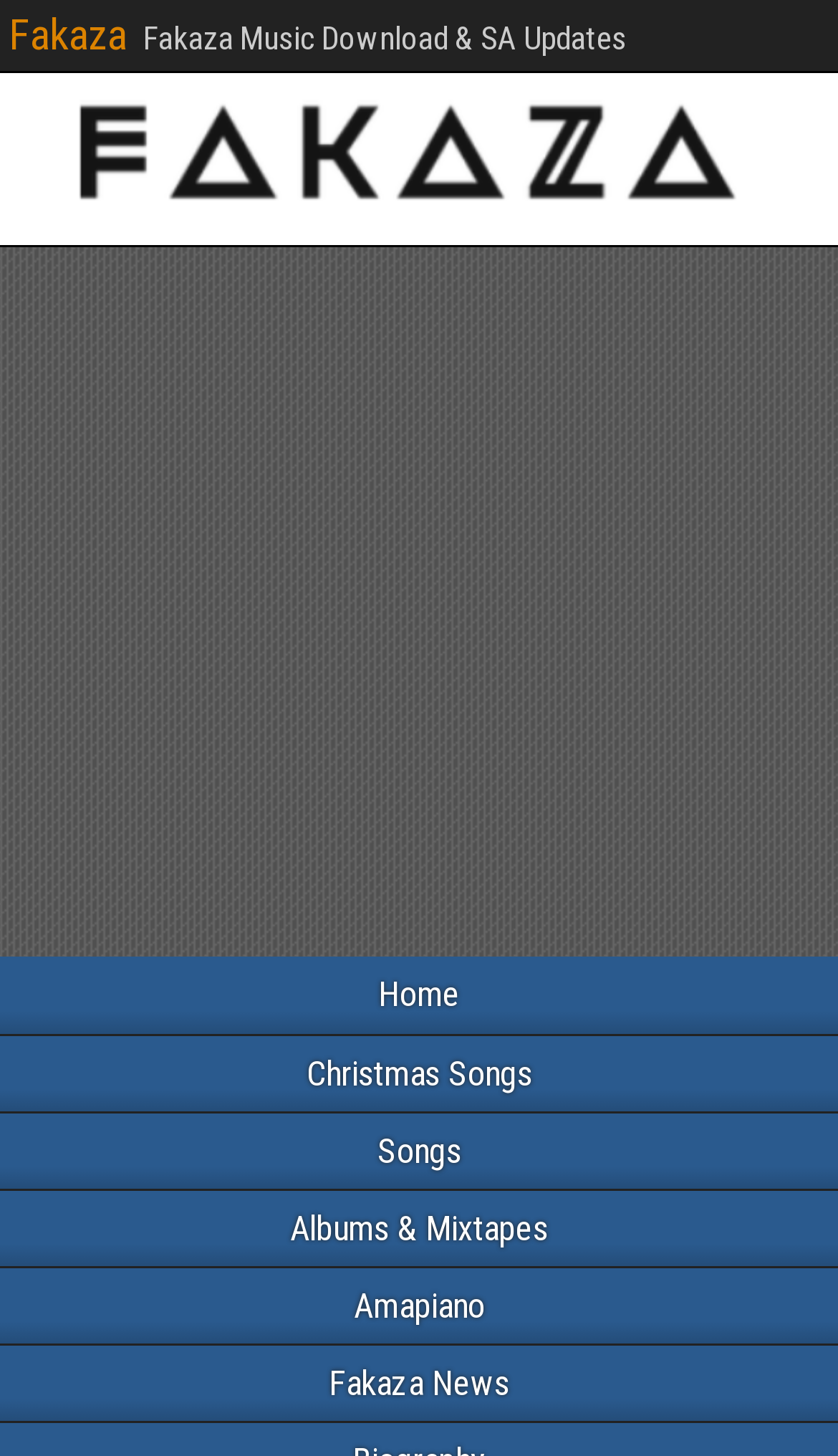Provide the bounding box coordinates of the HTML element described as: "alt="Fakaza"". The bounding box coordinates should be four float numbers between 0 and 1, i.e., [left, top, right, bottom].

[0.0, 0.05, 1.0, 0.168]